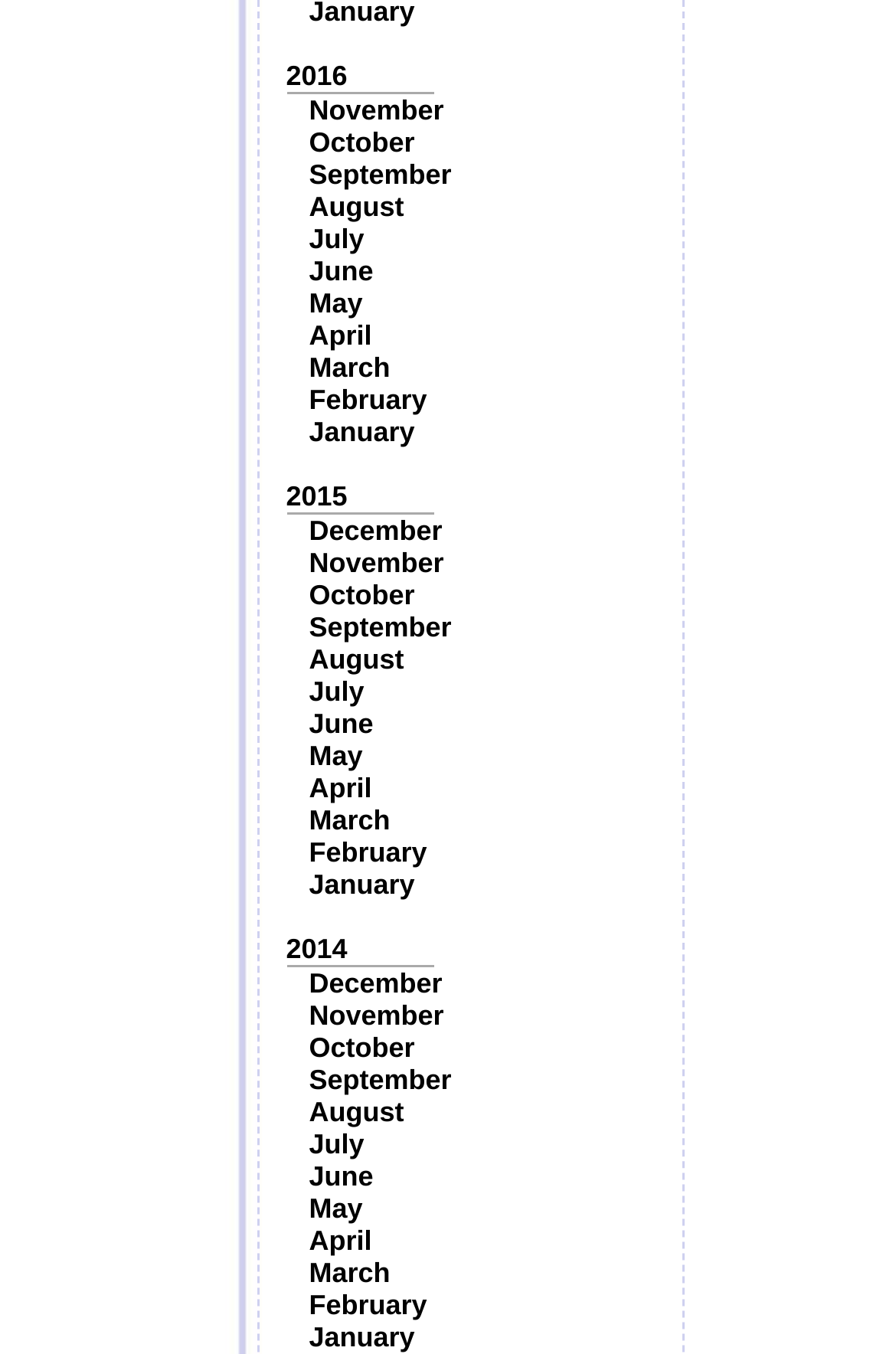Find the bounding box of the element with the following description: "Usercentrics Consent Management". The coordinates must be four float numbers between 0 and 1, formatted as [left, top, right, bottom].

None